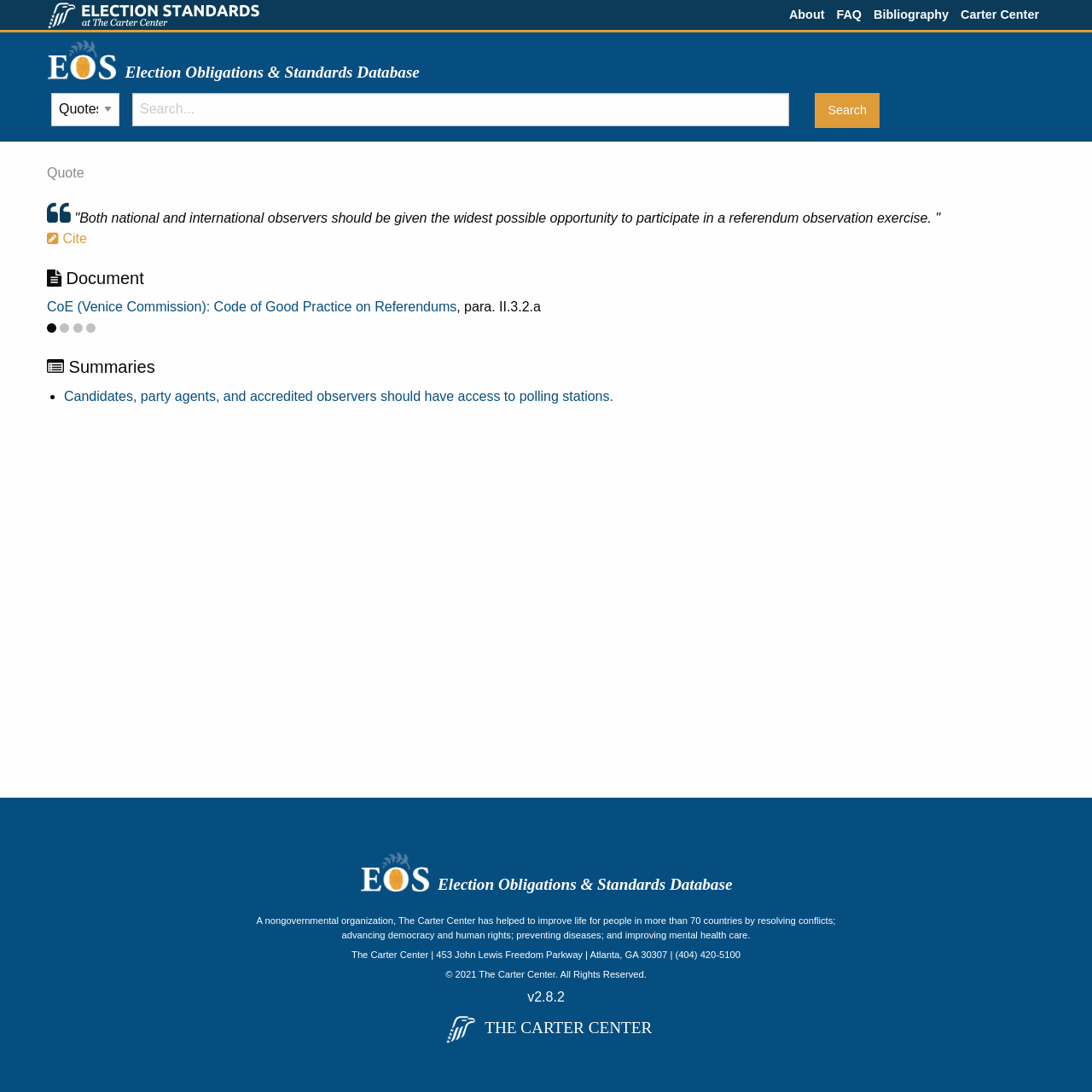What is the name of the organization behind this website?
Using the picture, provide a one-word or short phrase answer.

The Carter Center